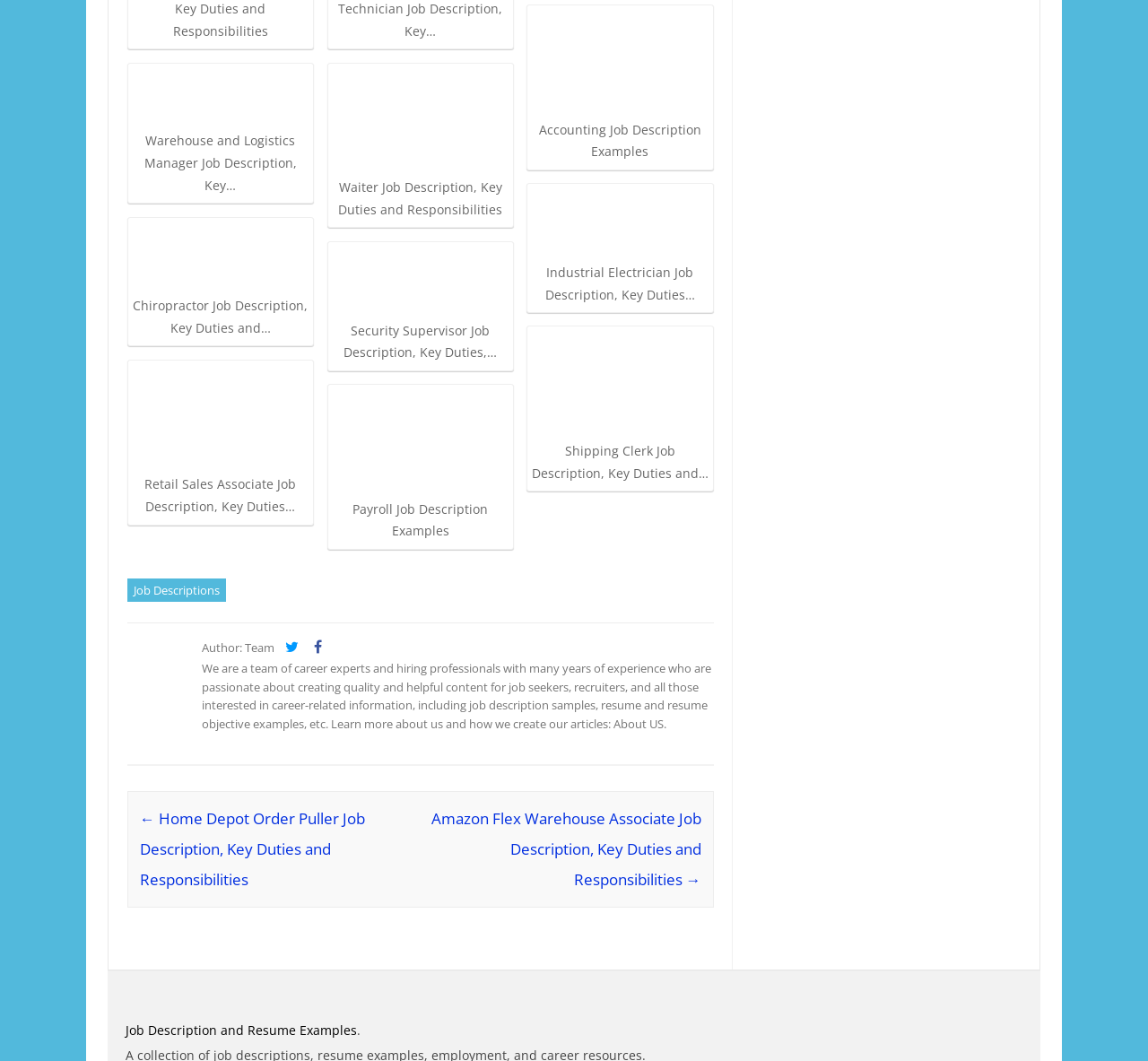What is the navigation option to the left of 'Home Depot Order Puller Job Description'?
Please answer the question with a detailed and comprehensive explanation.

I looked at the post navigation section at the bottom of the page, and I saw that the link 'Home Depot Order Puller Job Description' has a '←' symbol to its left, which is a navigation option.